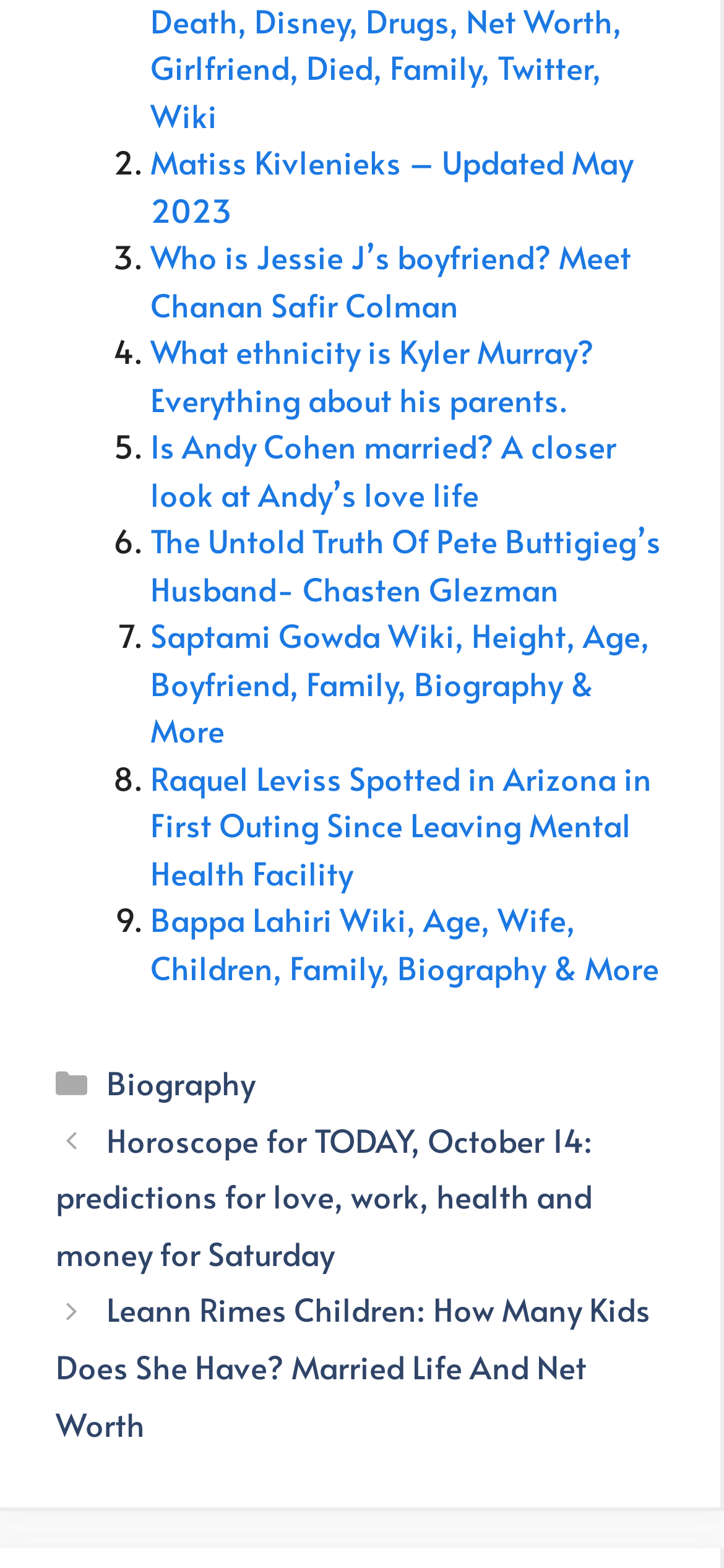Identify the bounding box coordinates of the region that needs to be clicked to carry out this instruction: "View the biography of Jessie J’s boyfriend". Provide these coordinates as four float numbers ranging from 0 to 1, i.e., [left, top, right, bottom].

[0.208, 0.149, 0.872, 0.208]